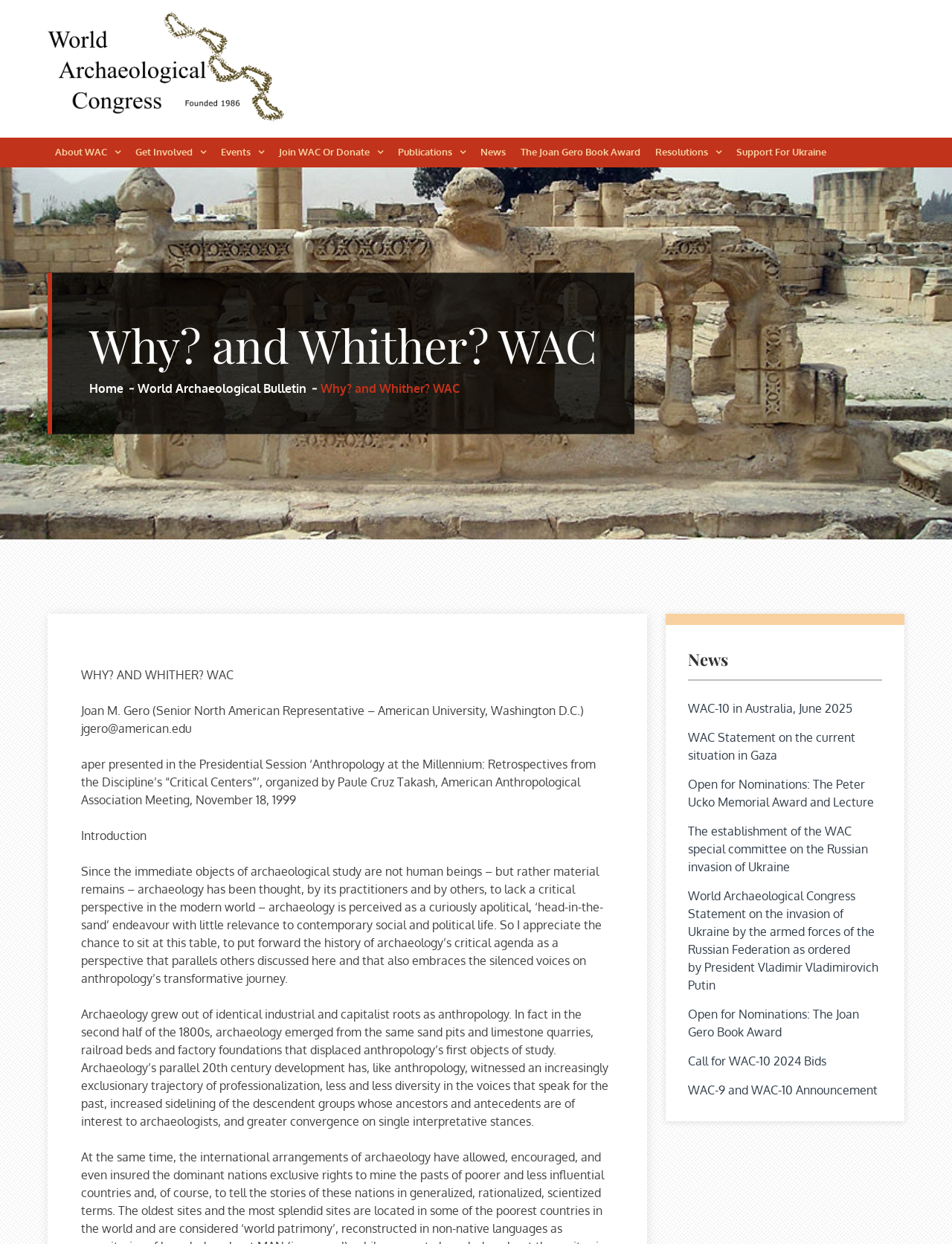Please provide a one-word or short phrase answer to the question:
How many links are there in the navigation menu?

3